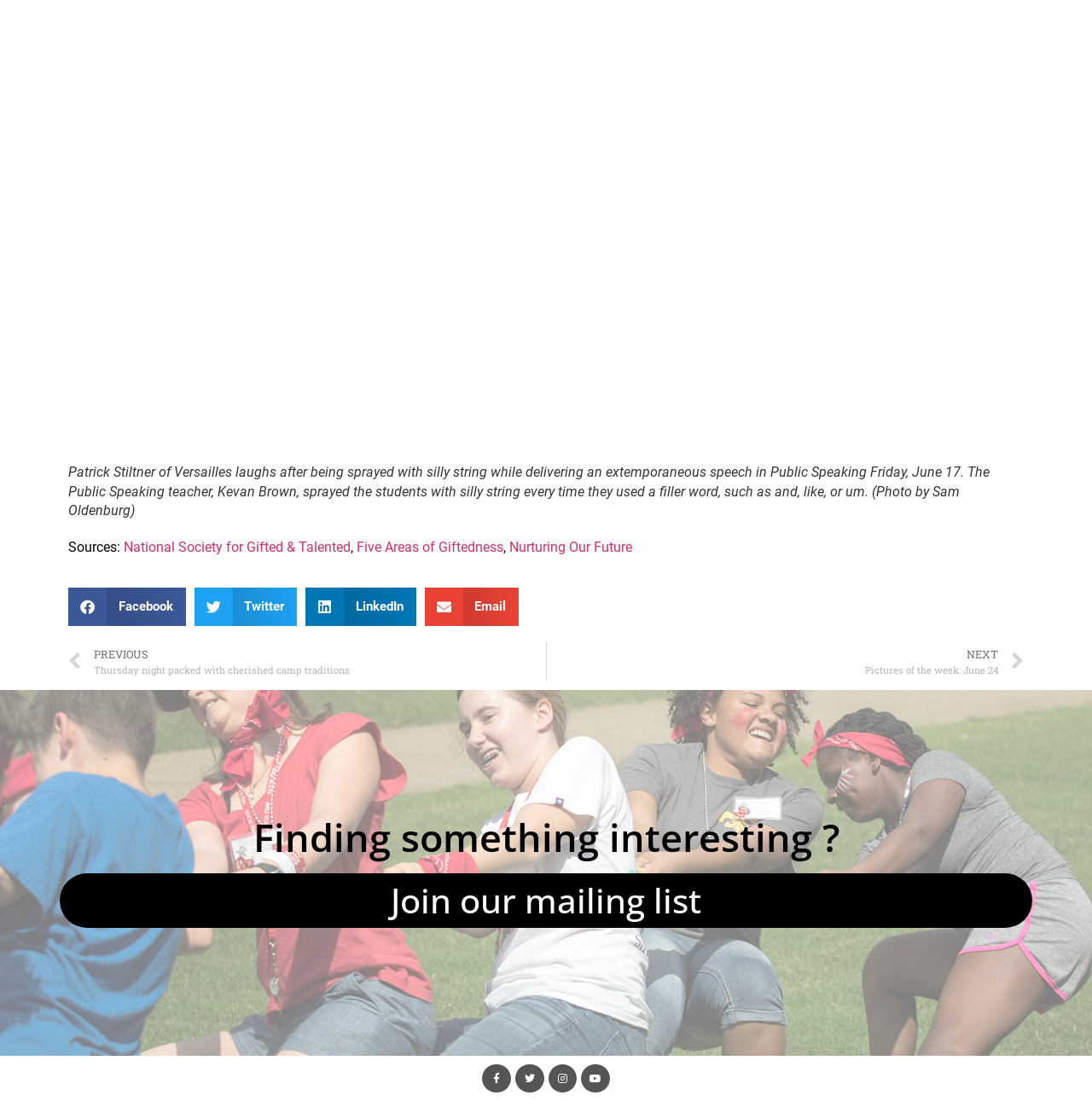Identify the bounding box coordinates of the clickable section necessary to follow the following instruction: "Share on Facebook". The coordinates should be presented as four float numbers from 0 to 1, i.e., [left, top, right, bottom].

[0.062, 0.534, 0.17, 0.568]